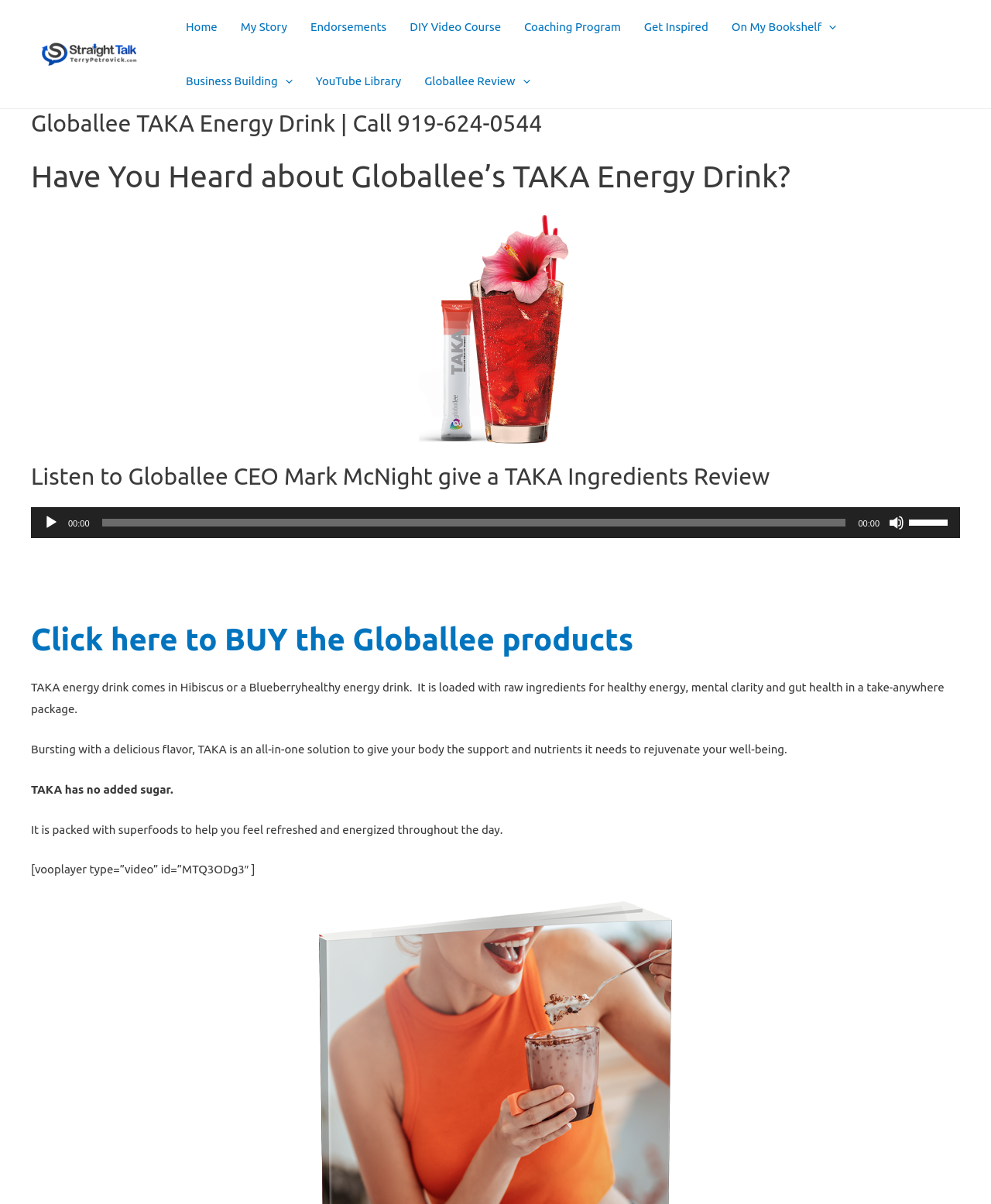Can you extract the headline from the webpage for me?

Globallee TAKA Energy Drink | Call 919-624-0544